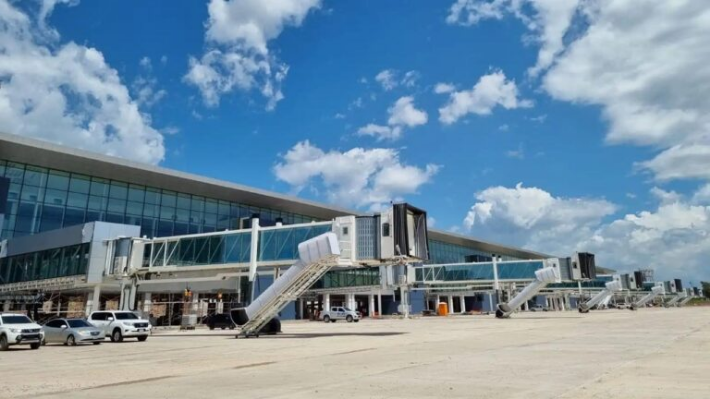What is the significance of the Palmerola International Airport development?
Answer with a single word or phrase by referring to the visual content.

Replace older Toncontín International Airport